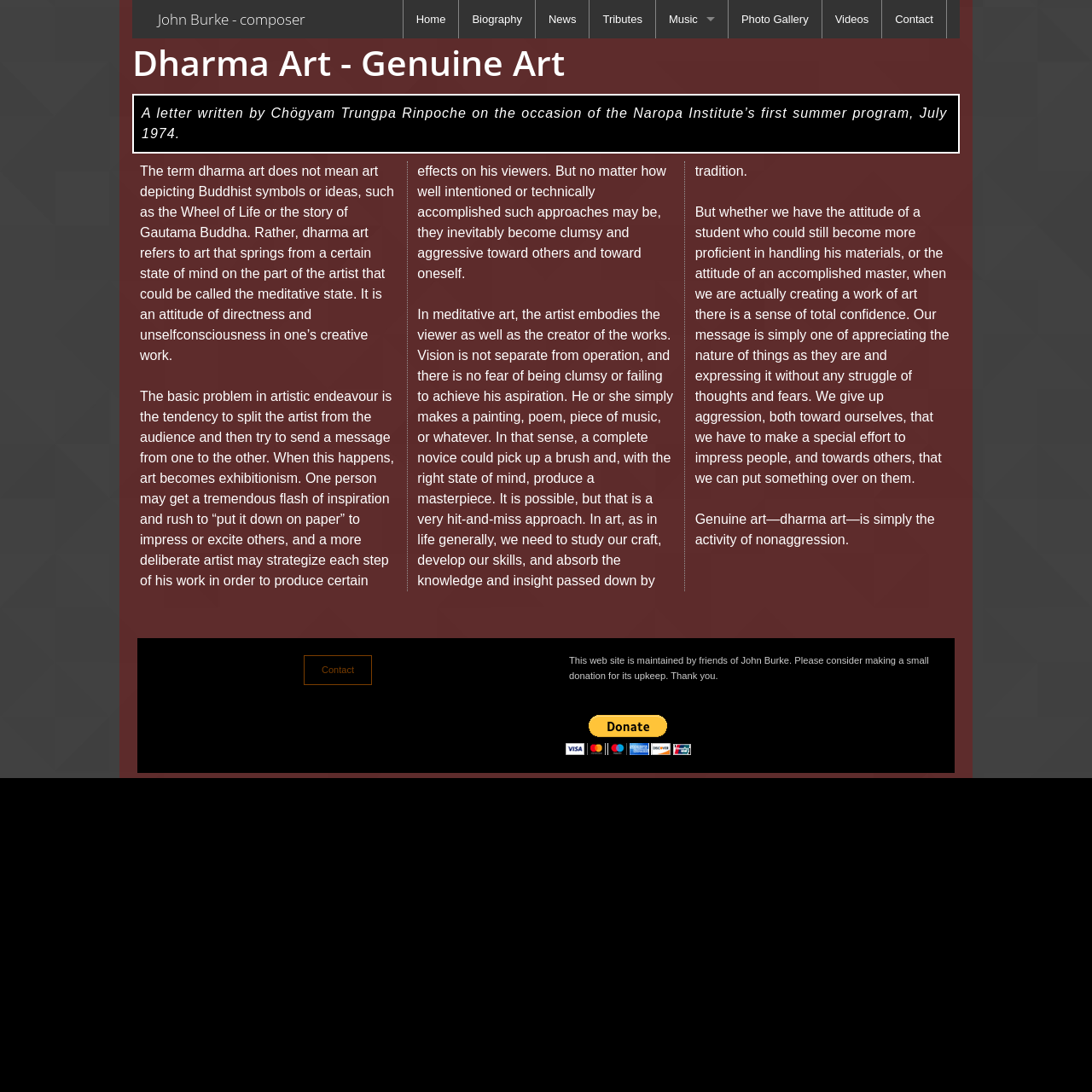Specify the bounding box coordinates of the region I need to click to perform the following instruction: "Click on the Home link". The coordinates must be four float numbers in the range of 0 to 1, i.e., [left, top, right, bottom].

[0.369, 0.0, 0.42, 0.035]